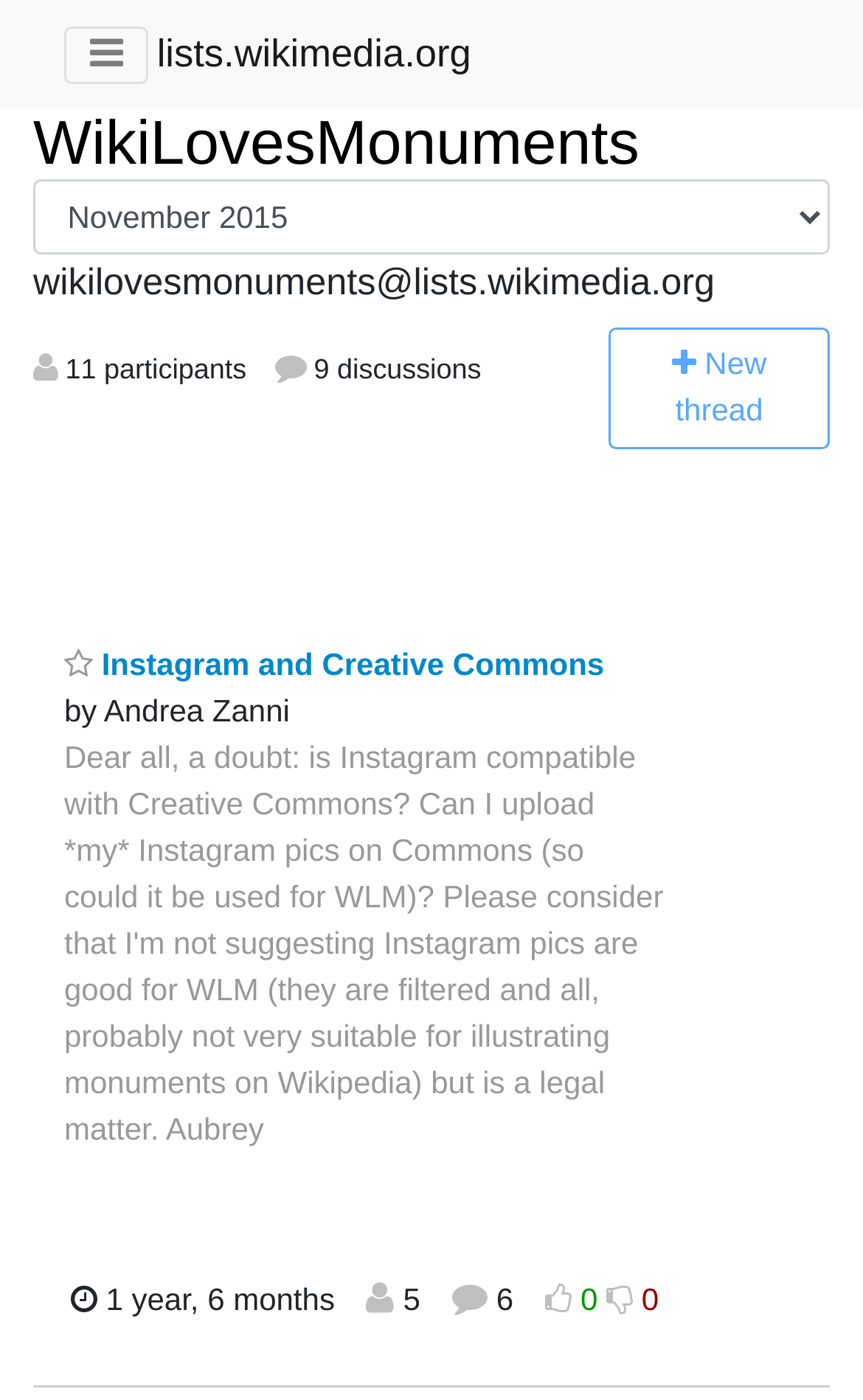Locate the bounding box coordinates of the area where you should click to accomplish the instruction: "Check the Instagram and Creative Commons link".

[0.074, 0.462, 0.7, 0.487]